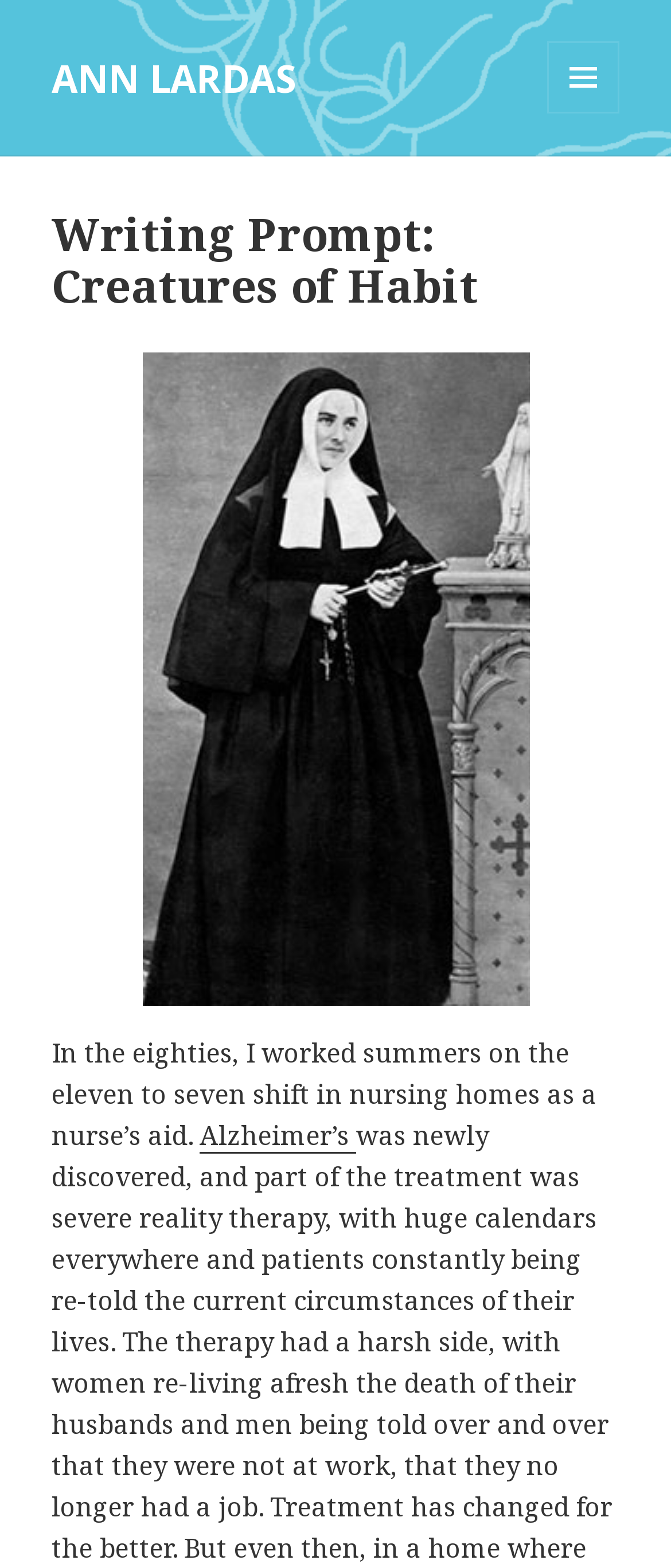What is the time period mentioned in the text?
Answer the question with as much detail as you can, using the image as a reference.

The time period mentioned in the text is the eighties, which is stated in the sentence 'In the eighties, I worked summers on the eleven to seven shift in nursing homes as a nurse’s aid.' This indicates that the author is referring to a specific decade in the past.